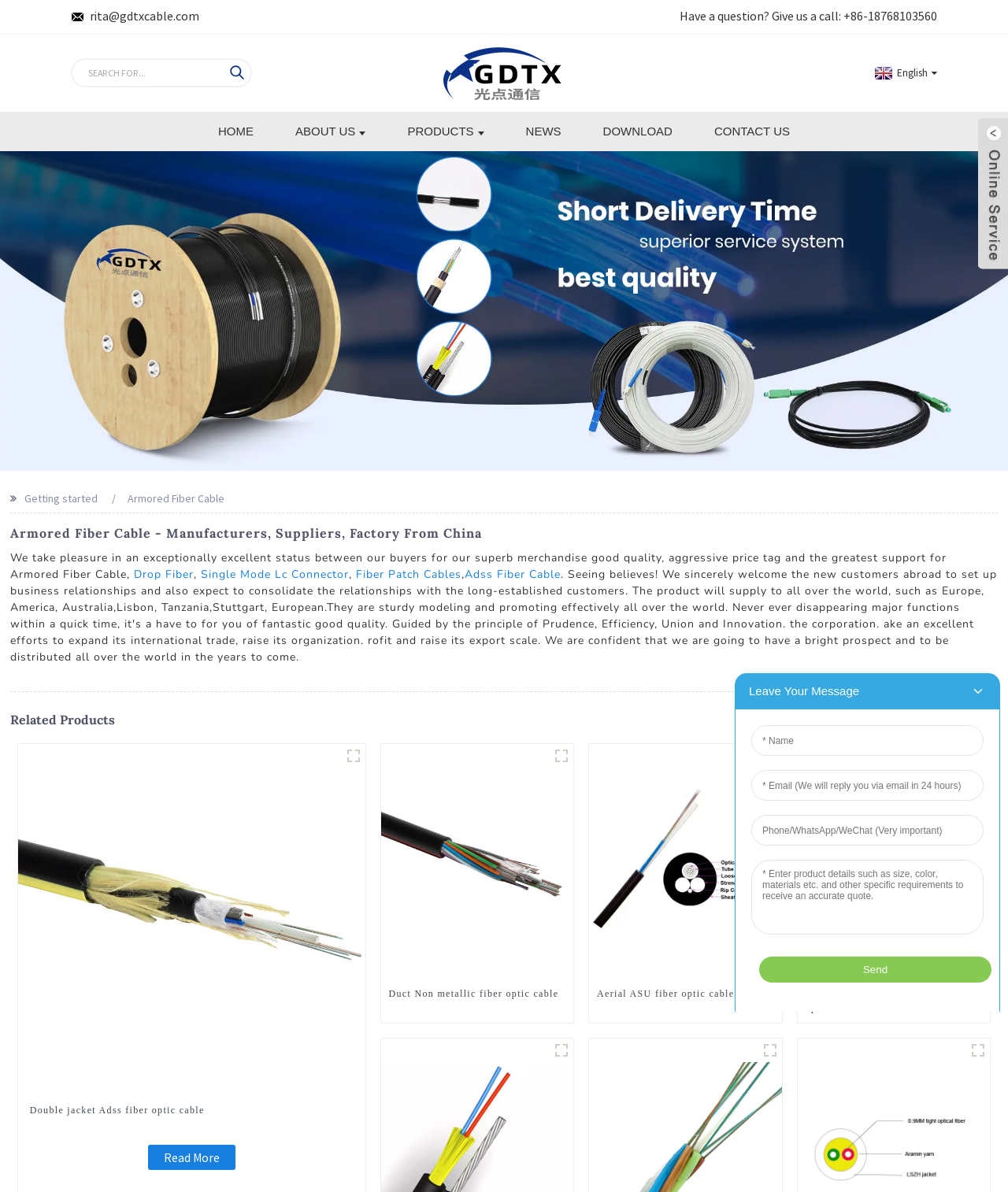Can you pinpoint the bounding box coordinates for the clickable element required for this instruction: "Email Fisher Wrathall"? The coordinates should be four float numbers between 0 and 1, i.e., [left, top, right, bottom].

None